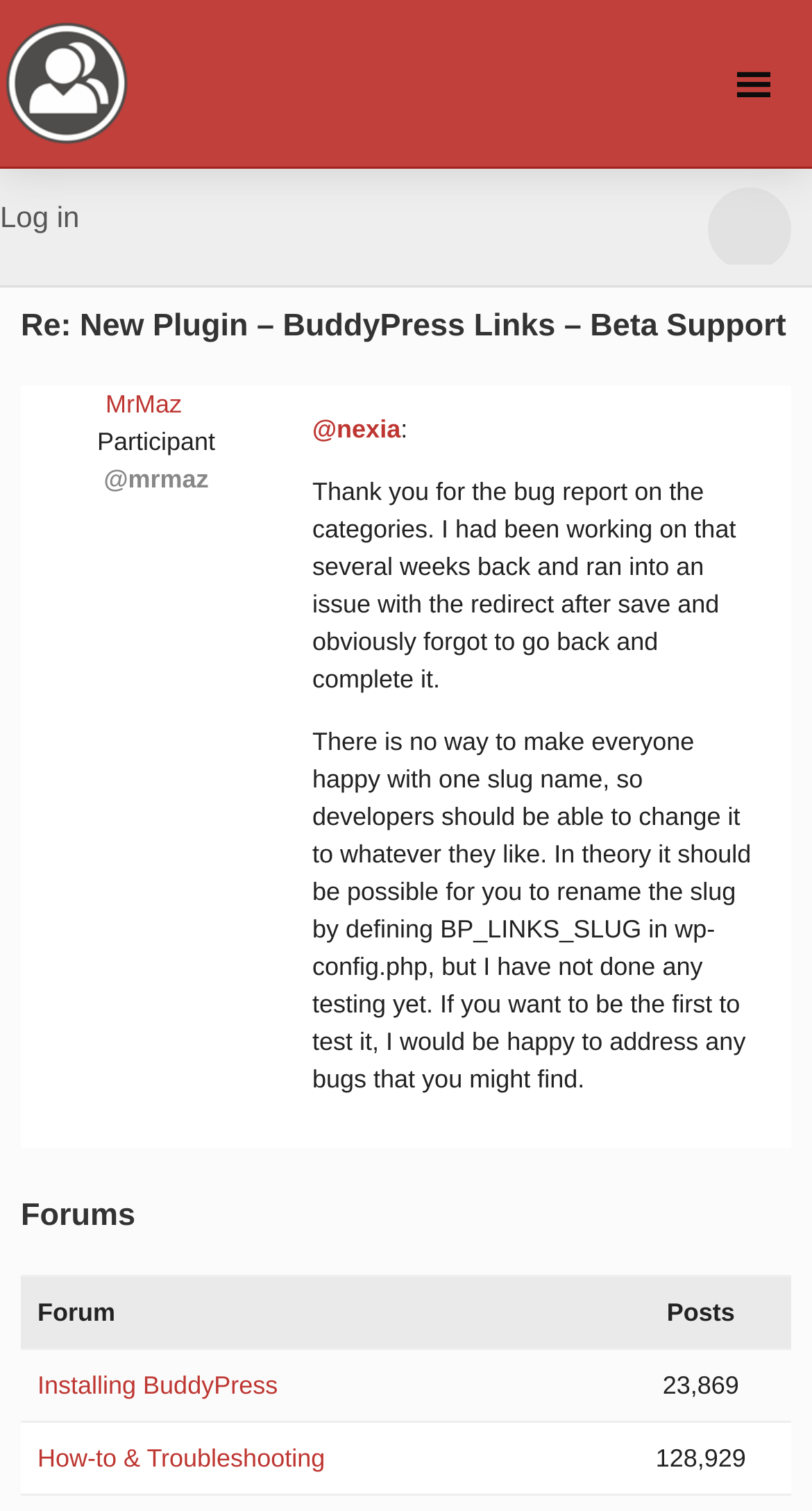Indicate the bounding box coordinates of the element that needs to be clicked to satisfy the following instruction: "Go to the Forums page". The coordinates should be four float numbers between 0 and 1, i.e., [left, top, right, bottom].

[0.026, 0.787, 0.974, 0.823]